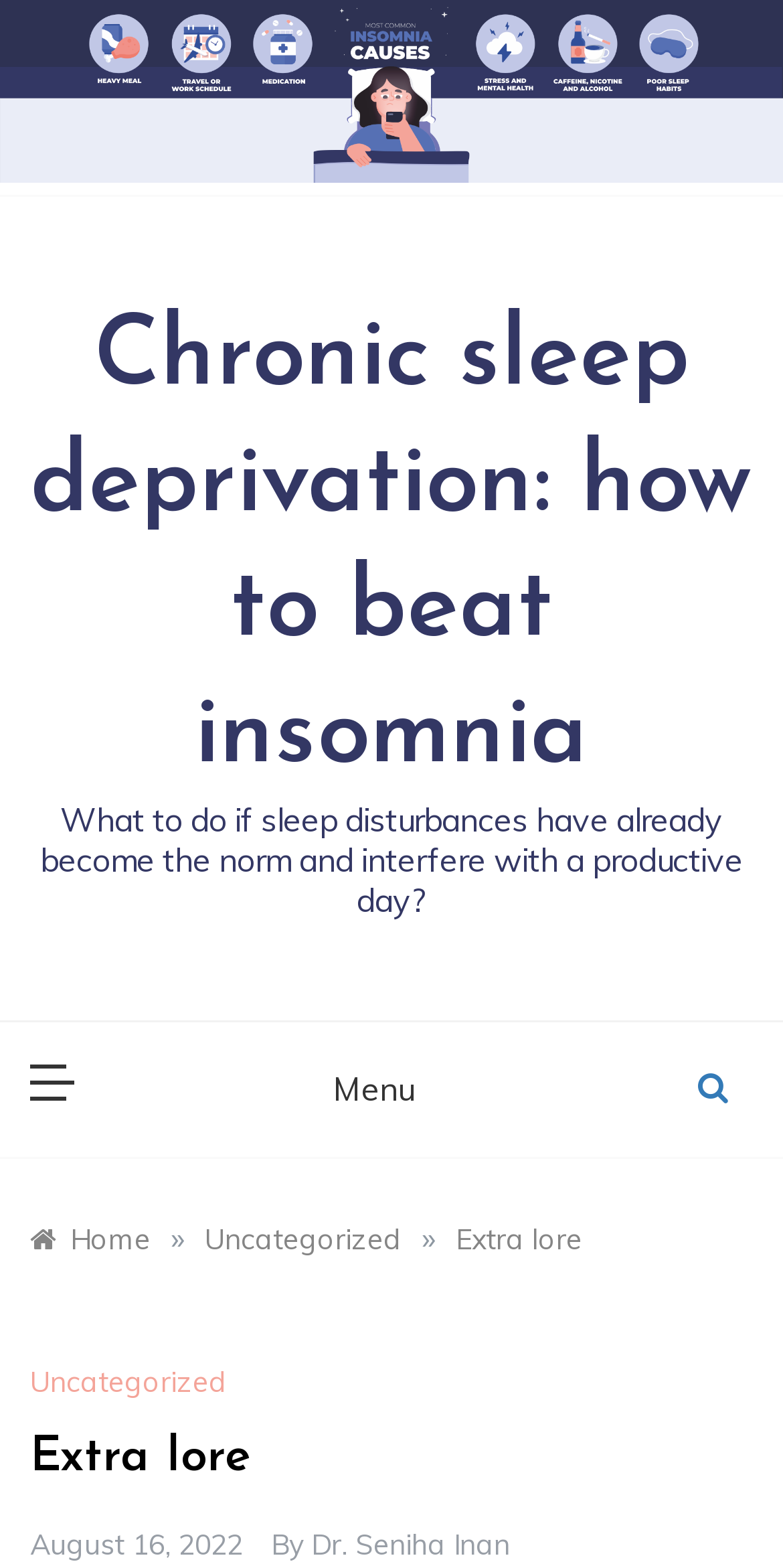Answer succinctly with a single word or phrase:
What is the date of the article?

August 16, 2022